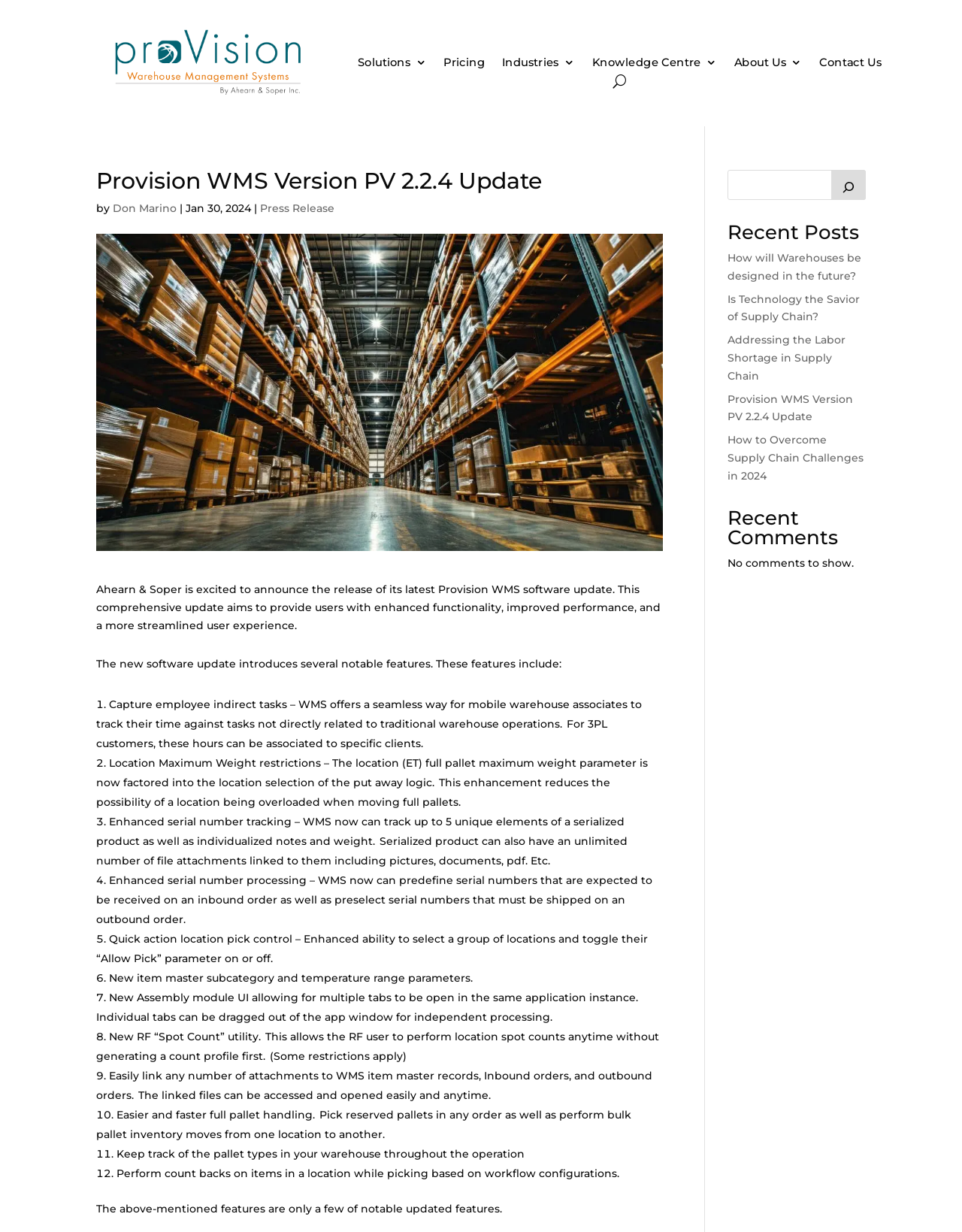Locate the bounding box coordinates of the clickable part needed for the task: "View the Press Release".

[0.27, 0.163, 0.348, 0.174]